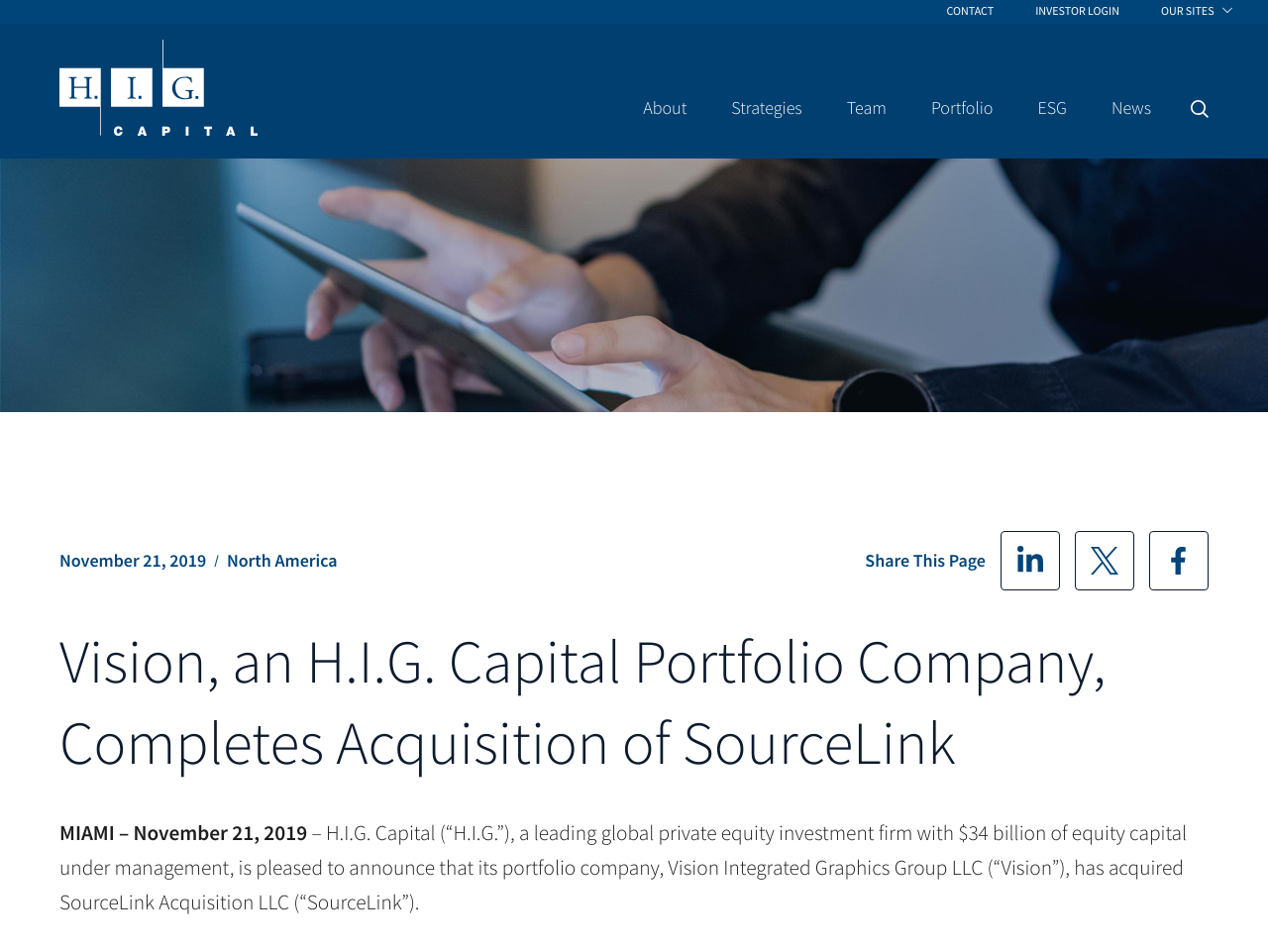Determine the bounding box coordinates of the clickable region to follow the instruction: "Click on H.I.G. Capital".

[0.047, 0.042, 0.203, 0.146]